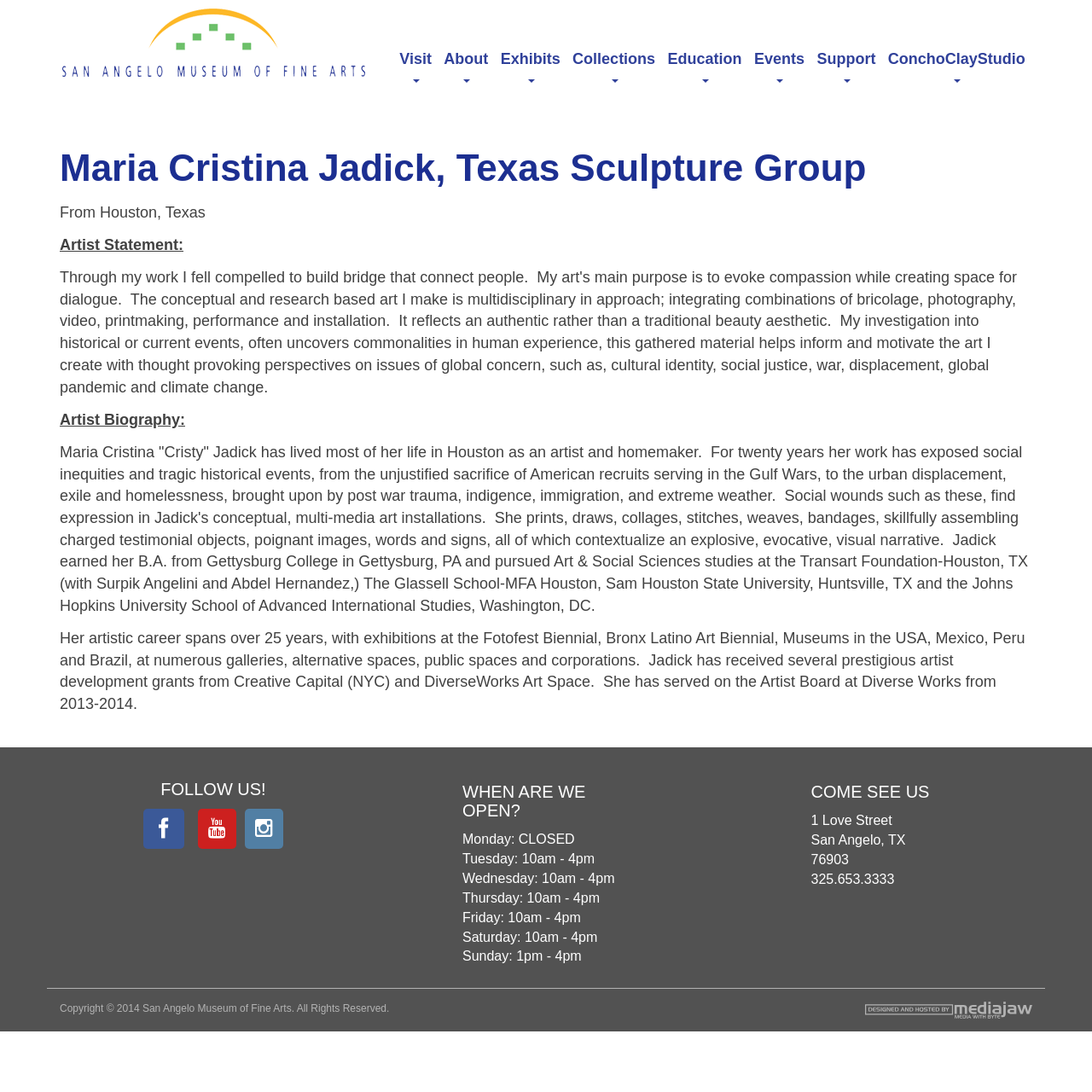Find the bounding box coordinates of the element you need to click on to perform this action: 'Follow the museum on social media'. The coordinates should be represented by four float values between 0 and 1, in the format [left, top, right, bottom].

[0.132, 0.741, 0.169, 0.777]